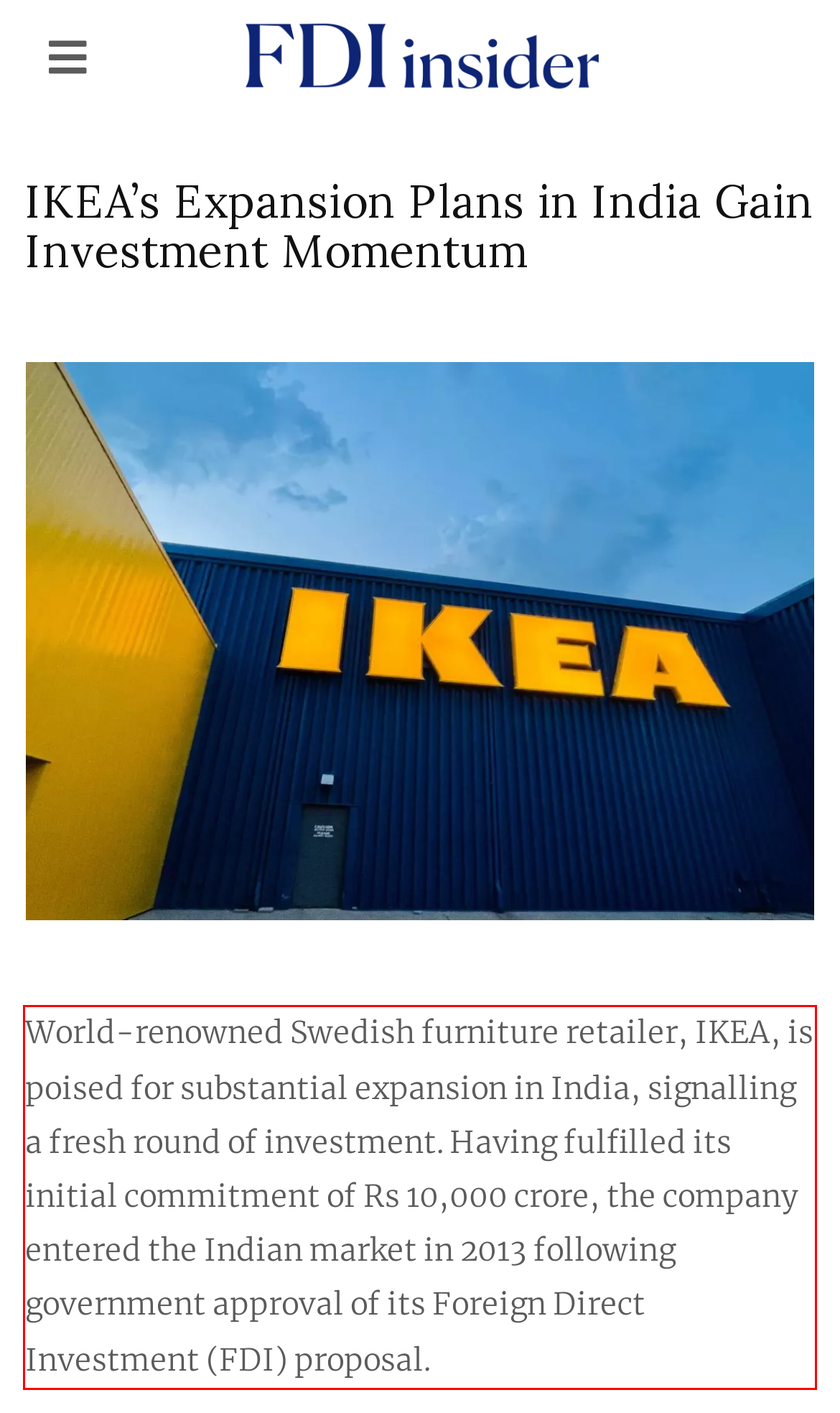Inspect the webpage screenshot that has a red bounding box and use OCR technology to read and display the text inside the red bounding box.

World-renowned Swedish furniture retailer, IKEA, is poised for substantial expansion in India, signalling a fresh round of investment. Having fulfilled its initial commitment of Rs 10,000 crore, the company entered the Indian market in 2013 following government approval of its Foreign Direct Investment (FDI) proposal.